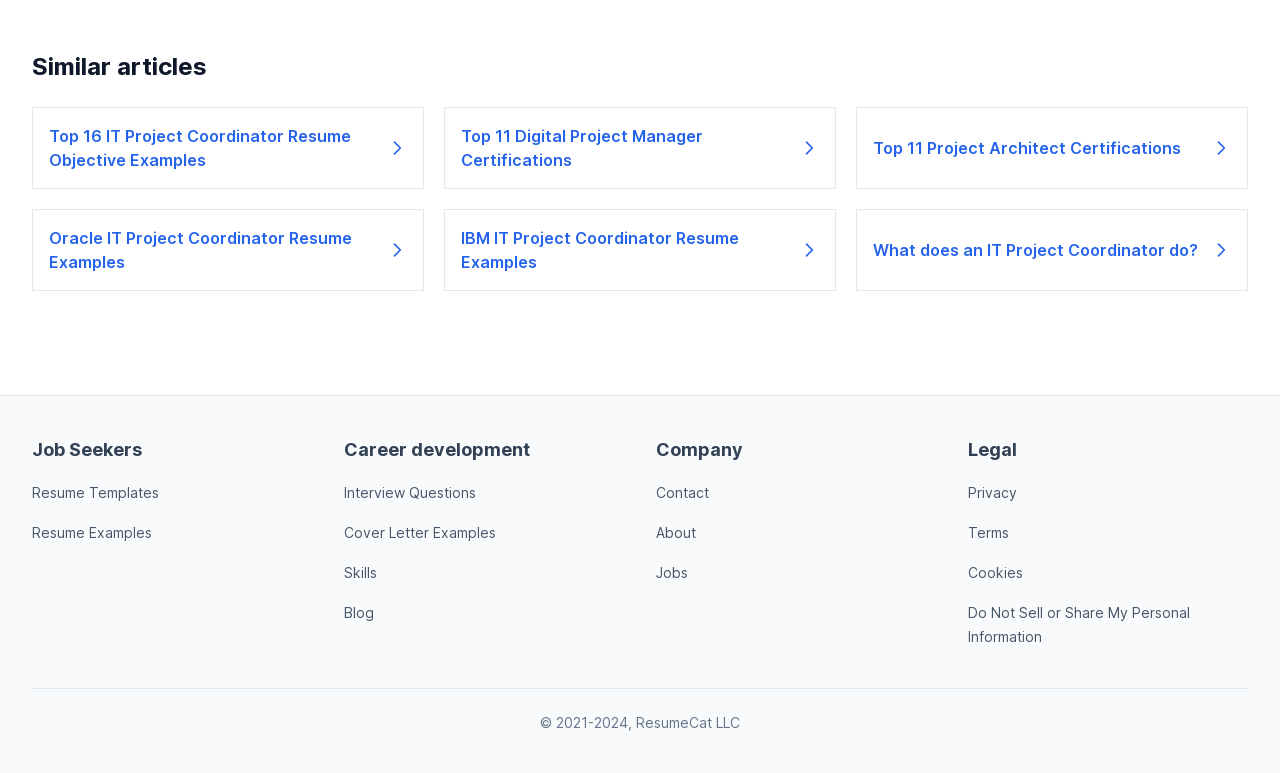Please provide a brief answer to the question using only one word or phrase: 
How many links are there in the 'Similar articles' section?

6